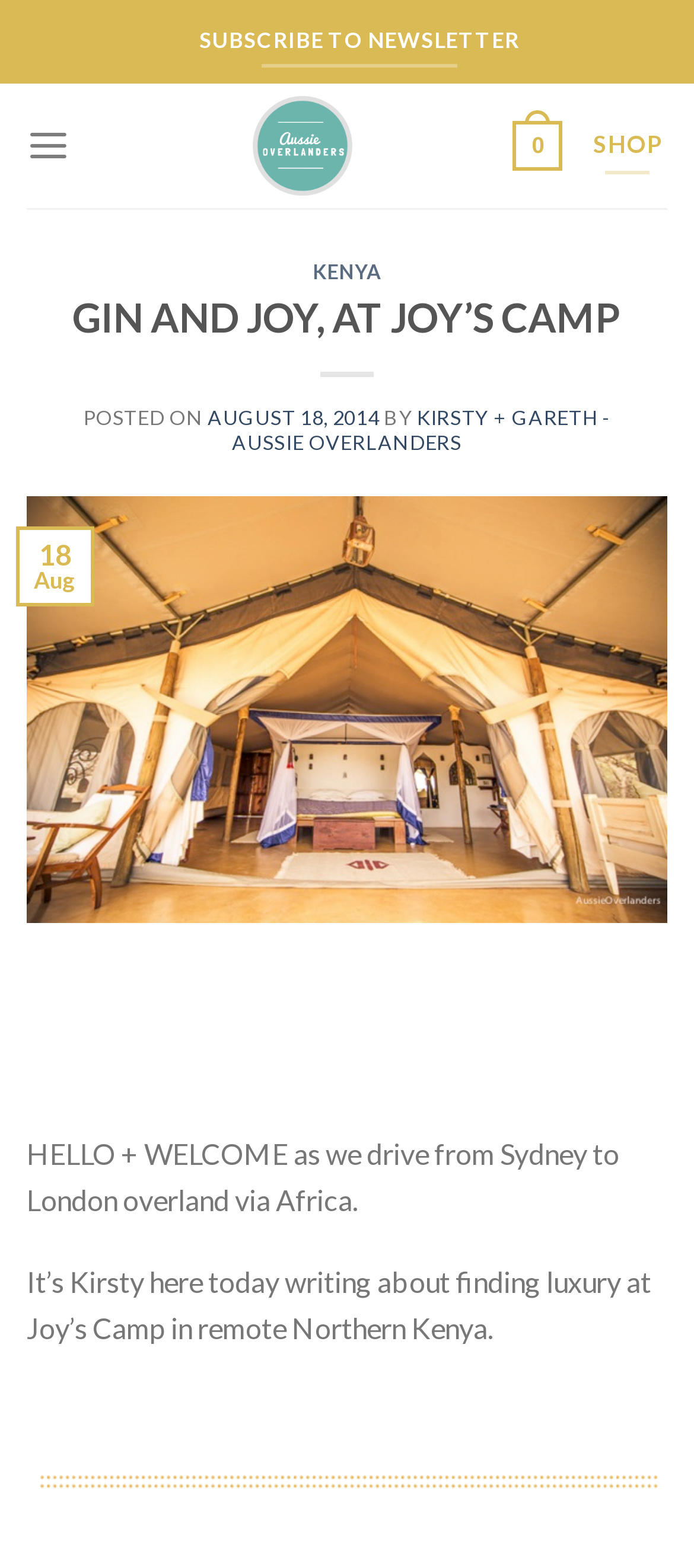Locate the bounding box of the UI element described in the following text: "parent_node: 18".

[0.038, 0.439, 0.962, 0.461]